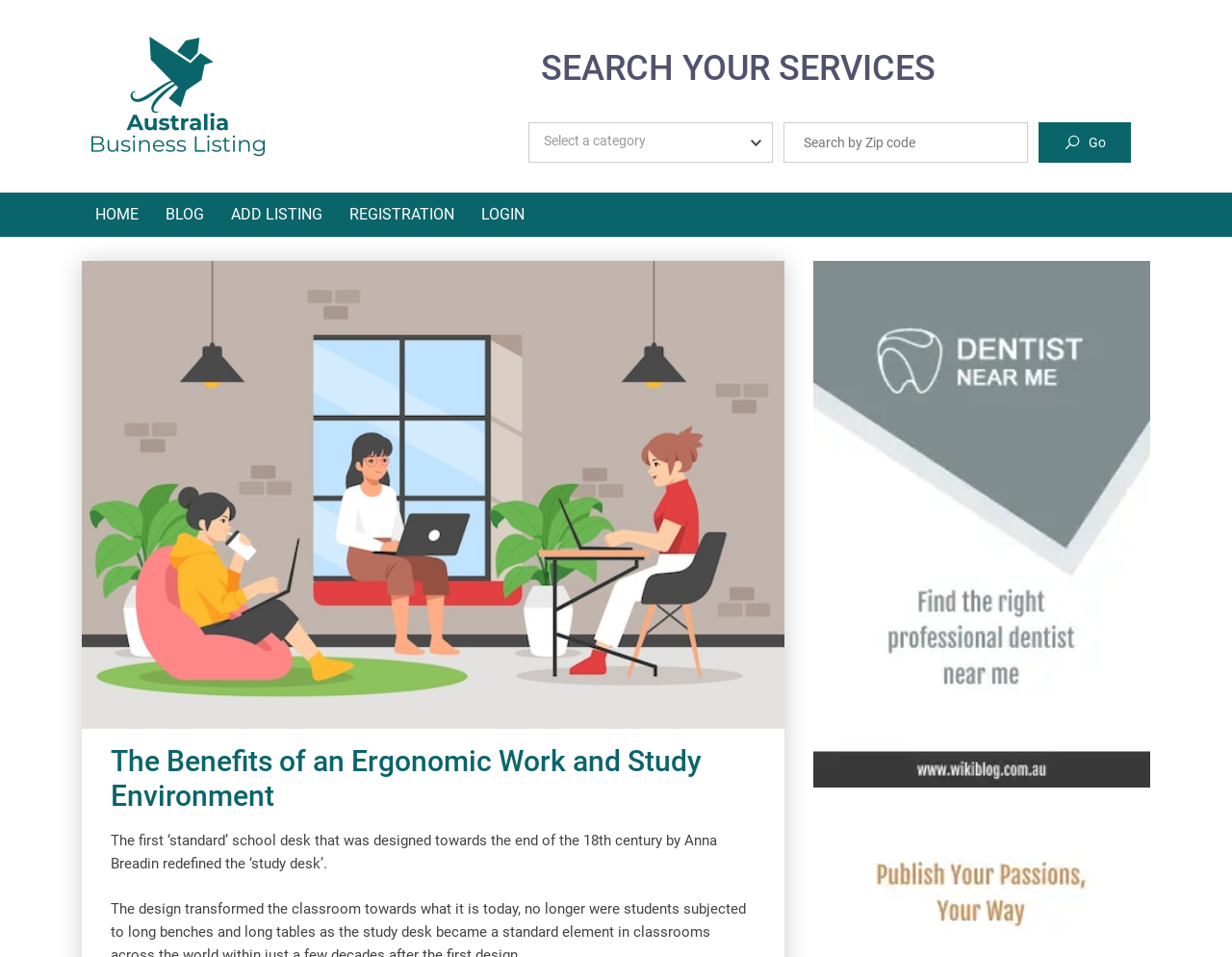What is the purpose of the combobox?
Based on the image, answer the question with a single word or brief phrase.

Select a category